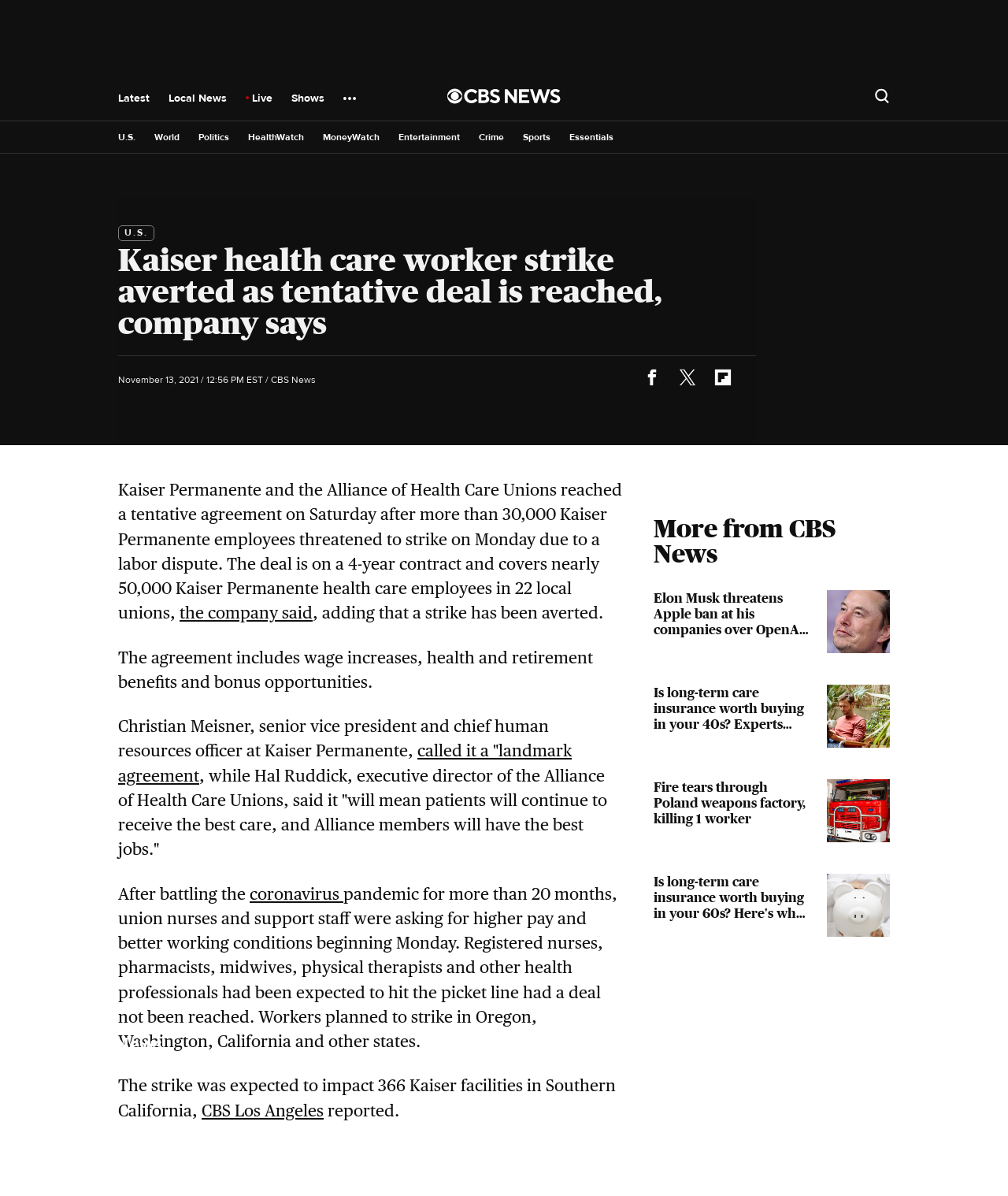How many Kaiser Permanente employees were threatened to strike?
Based on the screenshot, answer the question with a single word or phrase.

more than 30,000